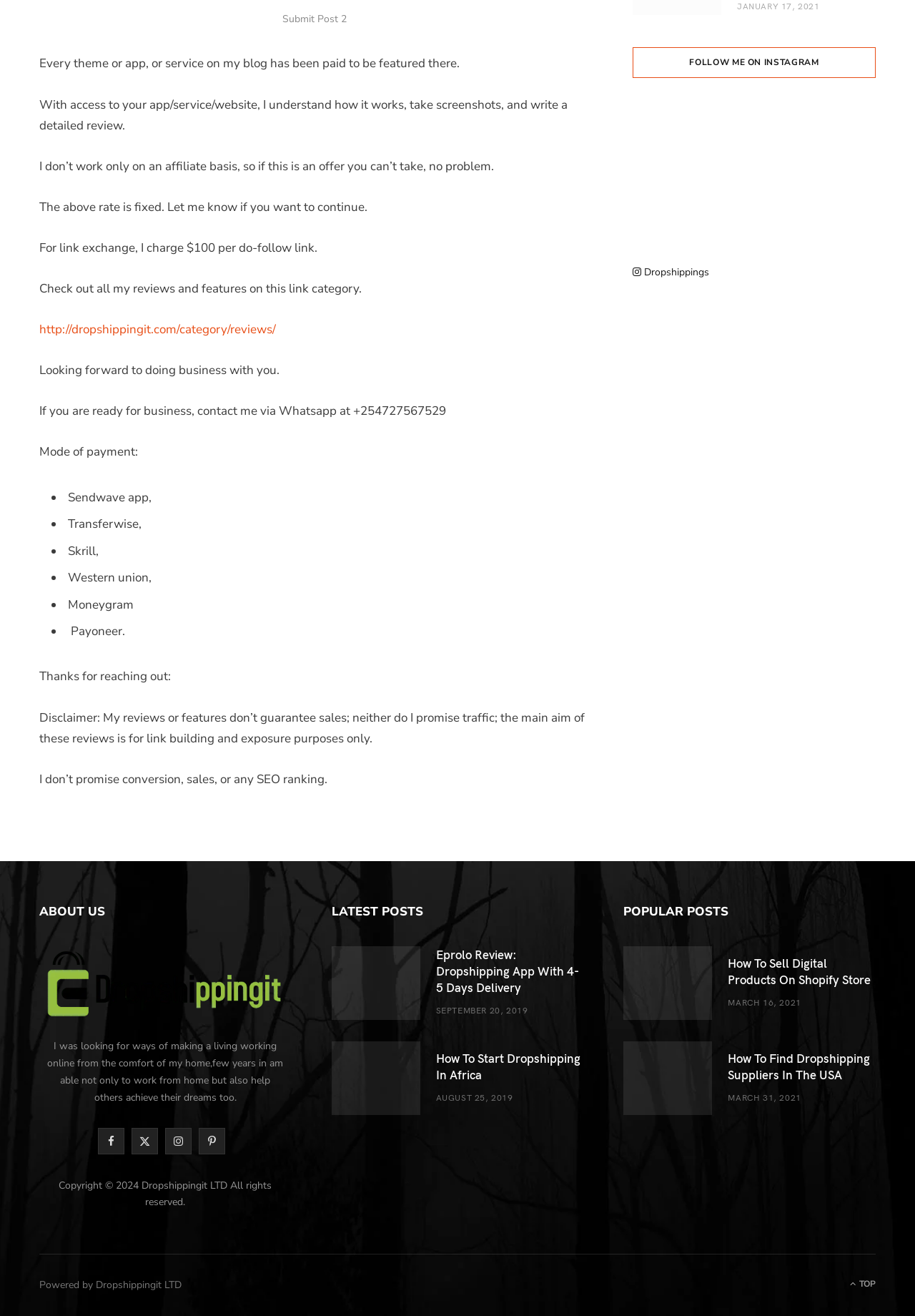Pinpoint the bounding box coordinates of the area that must be clicked to complete this instruction: "Submit a post".

[0.309, 0.01, 0.379, 0.02]